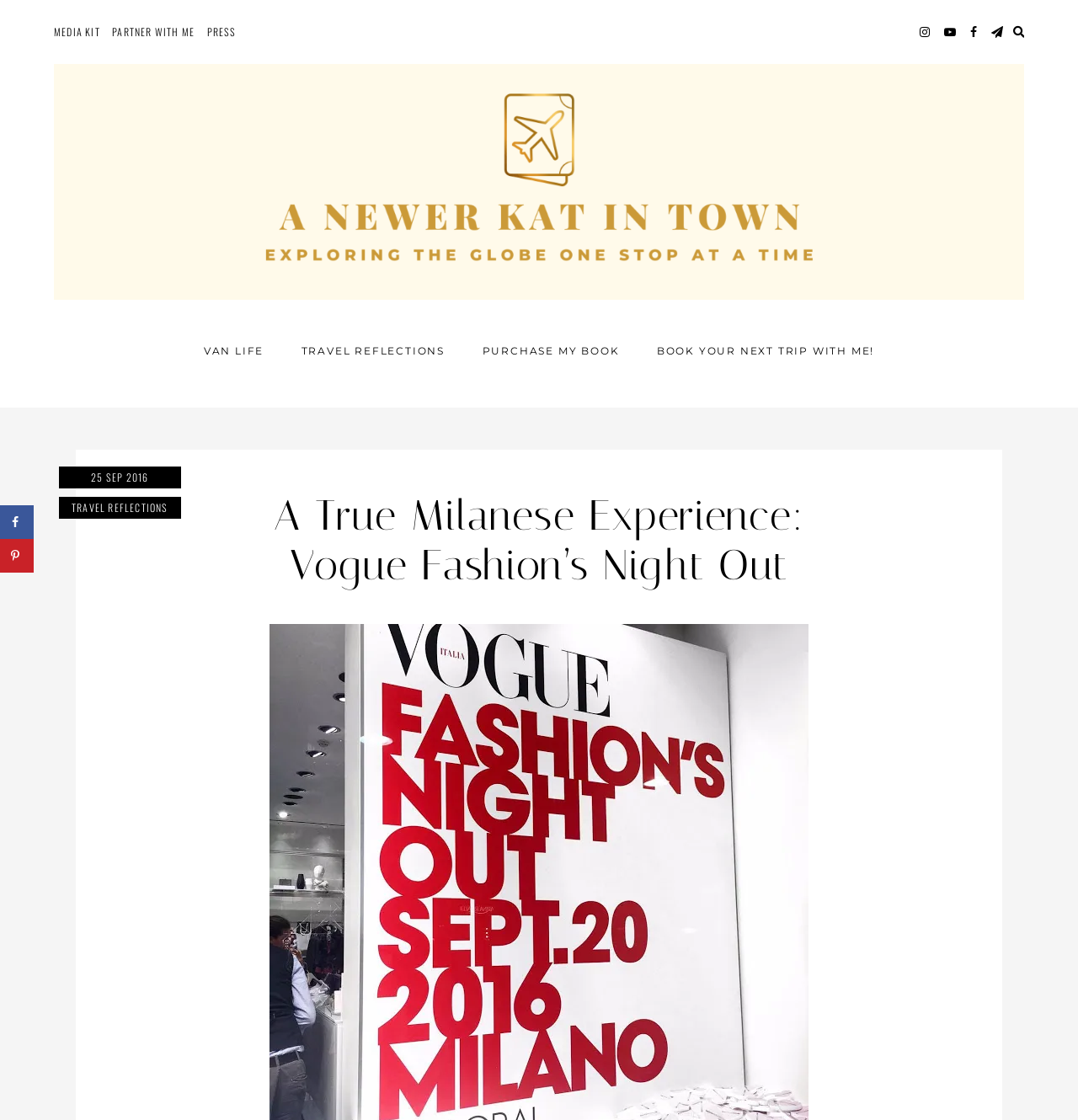What is the blogger's book title?
Please give a detailed and elaborate explanation in response to the question.

Although there is a link 'PURCHASE MY BOOK' on the webpage, the title of the book is not specified.